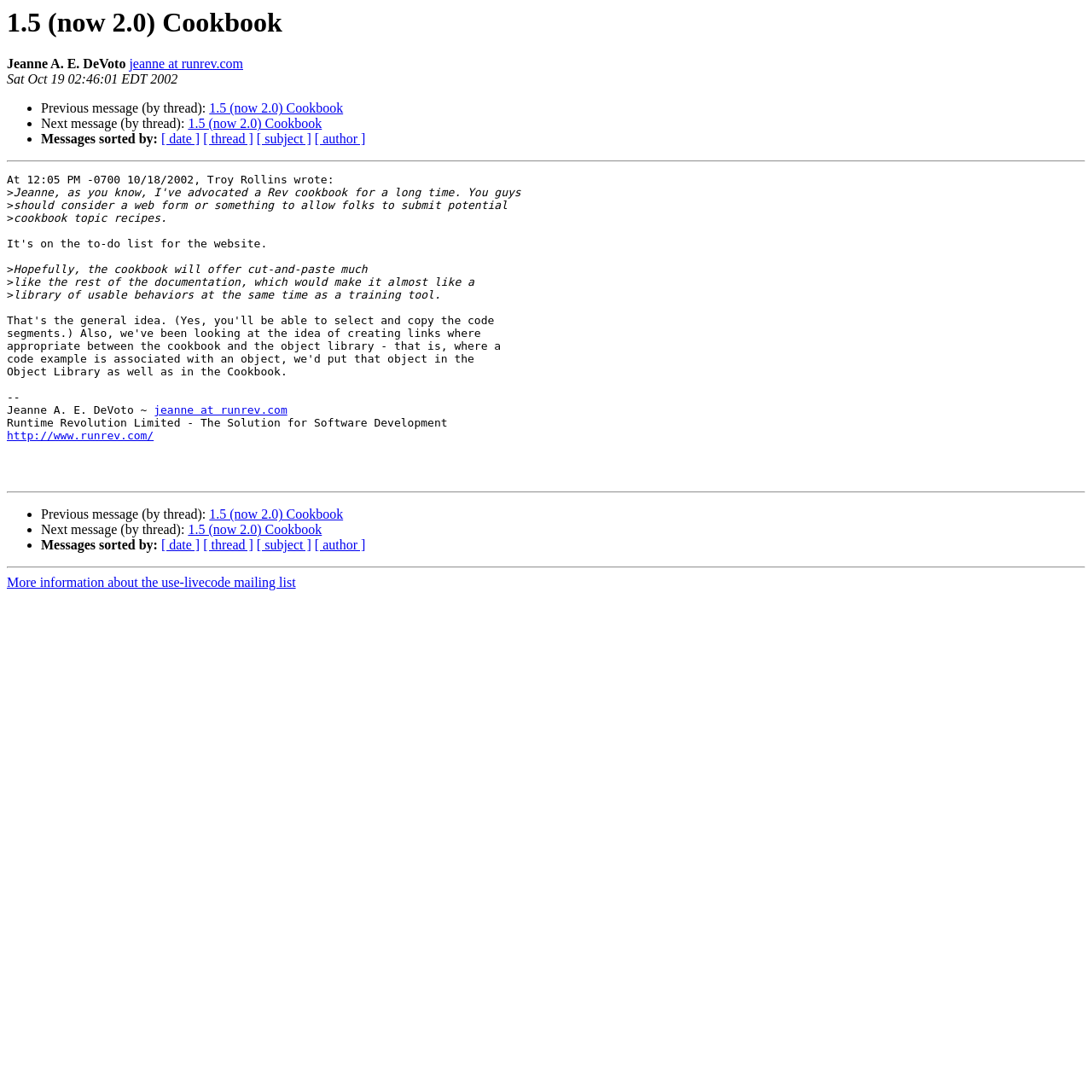Analyze and describe the webpage in a detailed narrative.

This webpage appears to be an archived email thread or forum discussion related to the "1.5 (now 2.0) Cookbook". At the top, there is a heading with the title "1.5 (now 2.0) Cookbook" and the author's name "Jeanne A. E. DeVoto" is displayed below it, along with a link to her email address. The date "Sat Oct 19 02:46:01 EDT 2002" is also shown.

Below the heading, there are three bullet points with links to previous and next messages in the thread, as well as a sorting option for the messages. A horizontal separator line divides this section from the main content.

The main content is a message from Troy Rollins, dated October 18, 2002, which discusses the idea of creating a web form for submitting recipes to the cookbook. The message is divided into several paragraphs, with some sentences broken up into separate text elements.

At the bottom of the message, there is a link to the sender's email address and a promotional message for Runtime Revolution Limited, along with a link to their website.

The webpage also has a repeating pattern of bullet points and links to previous and next messages in the thread, as well as sorting options, which are separated by horizontal separator lines.